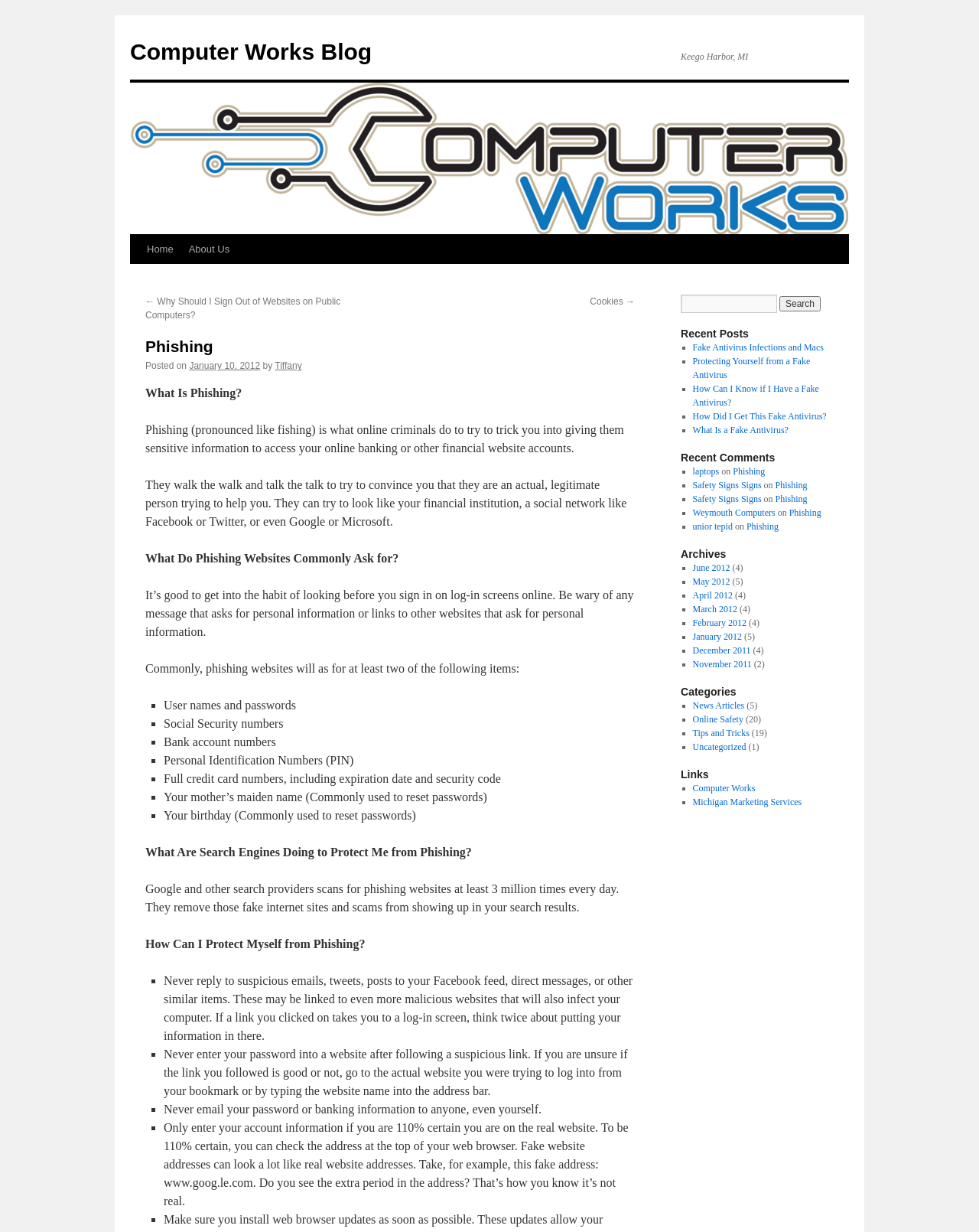Use a single word or phrase to answer the question:
What should you do if you are unsure about a link you clicked on?

Go to the actual website